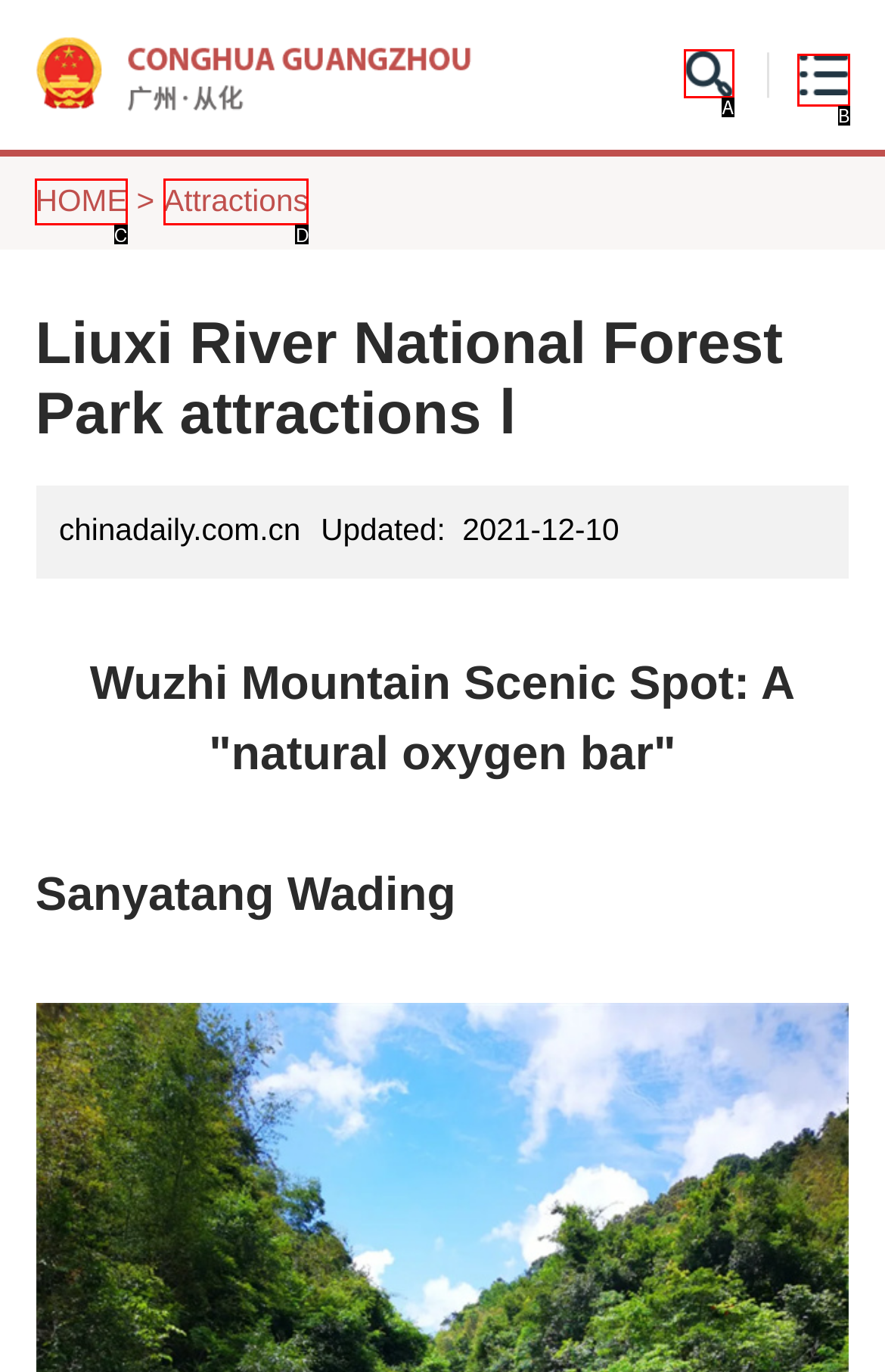Determine which HTML element fits the description: HOME. Answer with the letter corresponding to the correct choice.

C